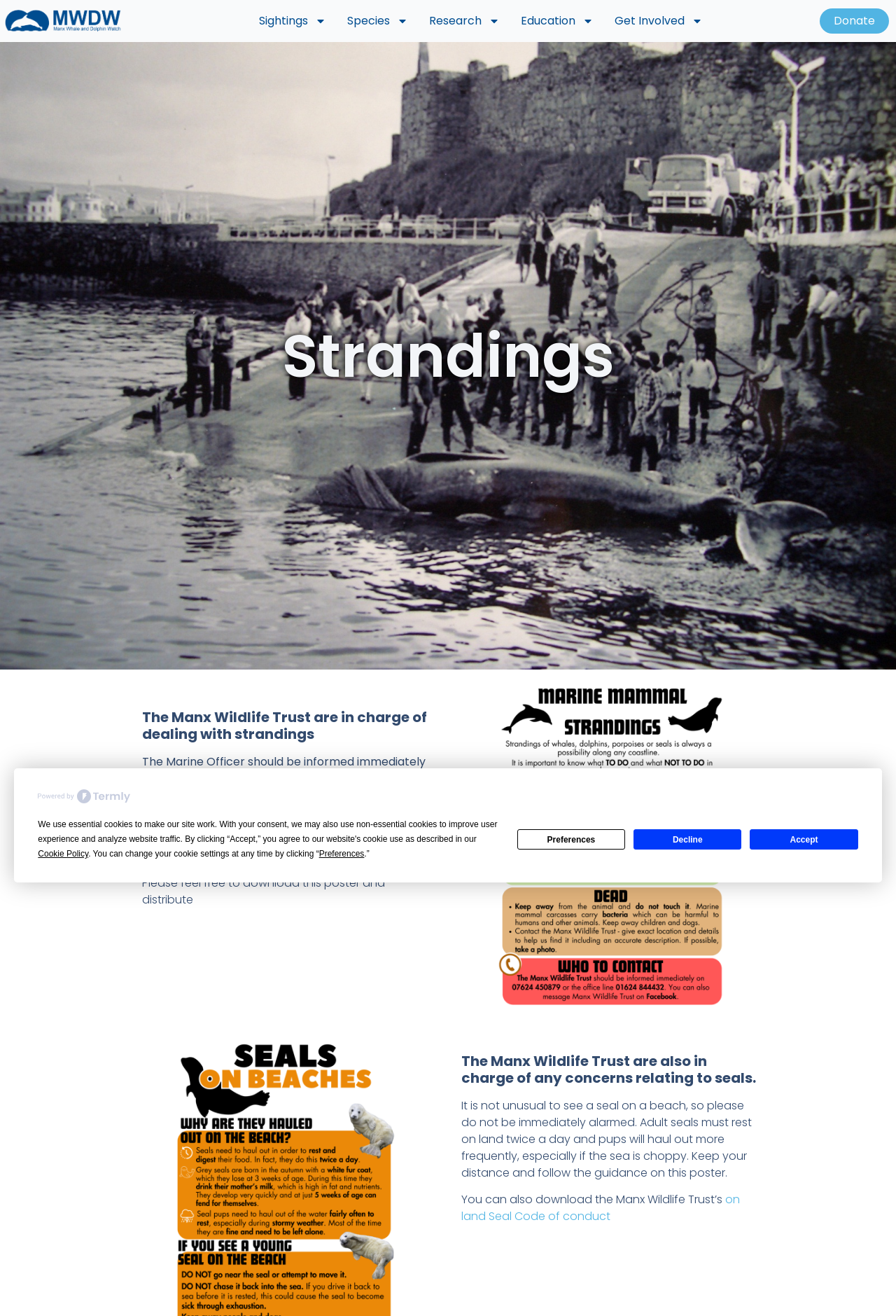Find the bounding box coordinates of the element's region that should be clicked in order to follow the given instruction: "Click the 'Donate' button". The coordinates should consist of four float numbers between 0 and 1, i.e., [left, top, right, bottom].

[0.915, 0.006, 0.992, 0.026]